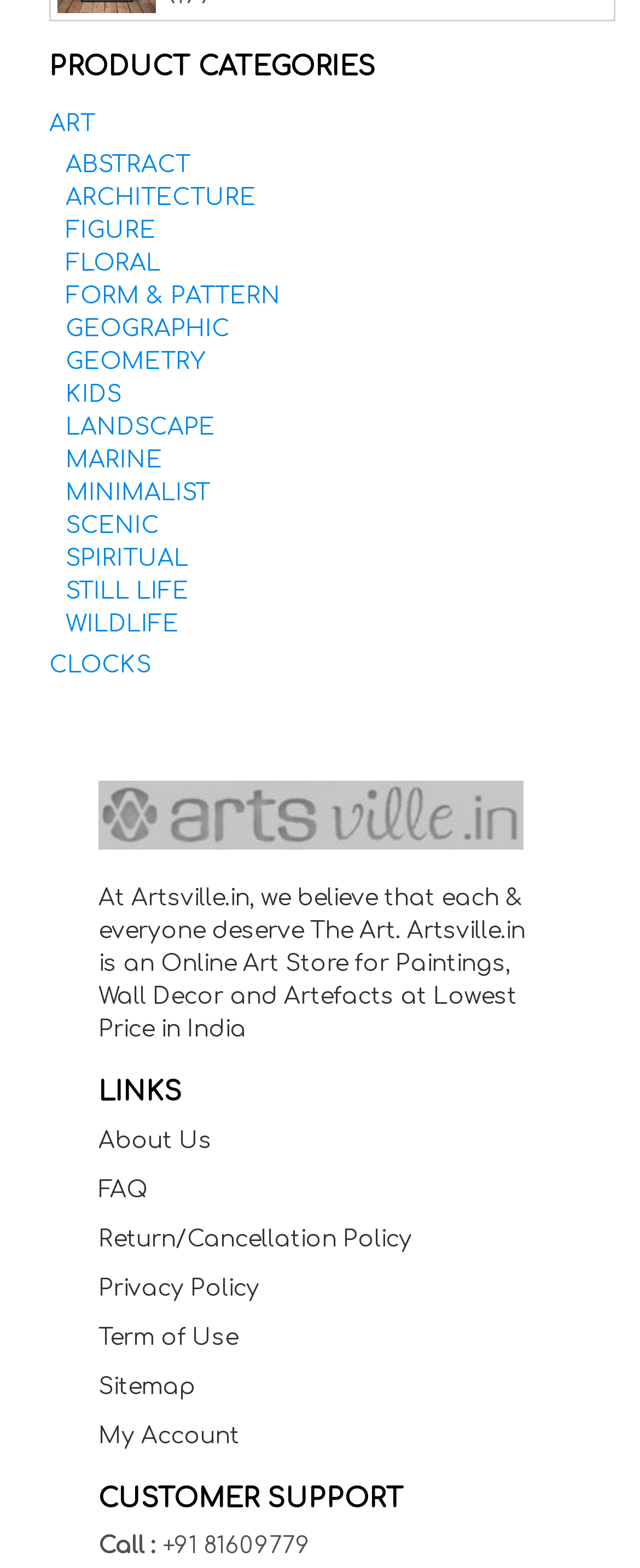Locate the bounding box coordinates of the clickable region necessary to complete the following instruction: "Learn about the company". Provide the coordinates in the format of four float numbers between 0 and 1, i.e., [left, top, right, bottom].

[0.154, 0.719, 0.331, 0.735]